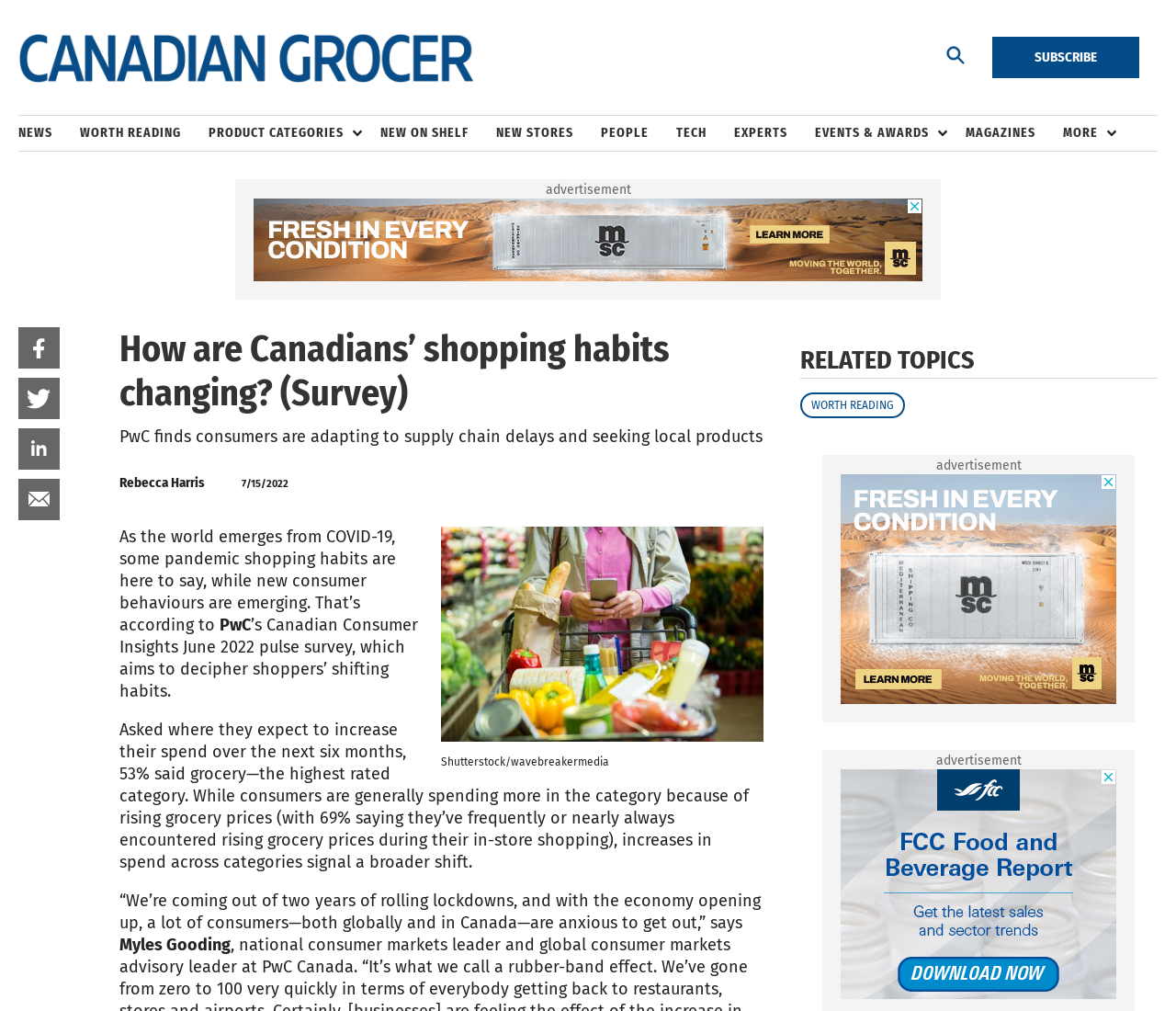What is the logo of the website?
Please provide a single word or phrase as your answer based on the screenshot.

Canadian Grocer